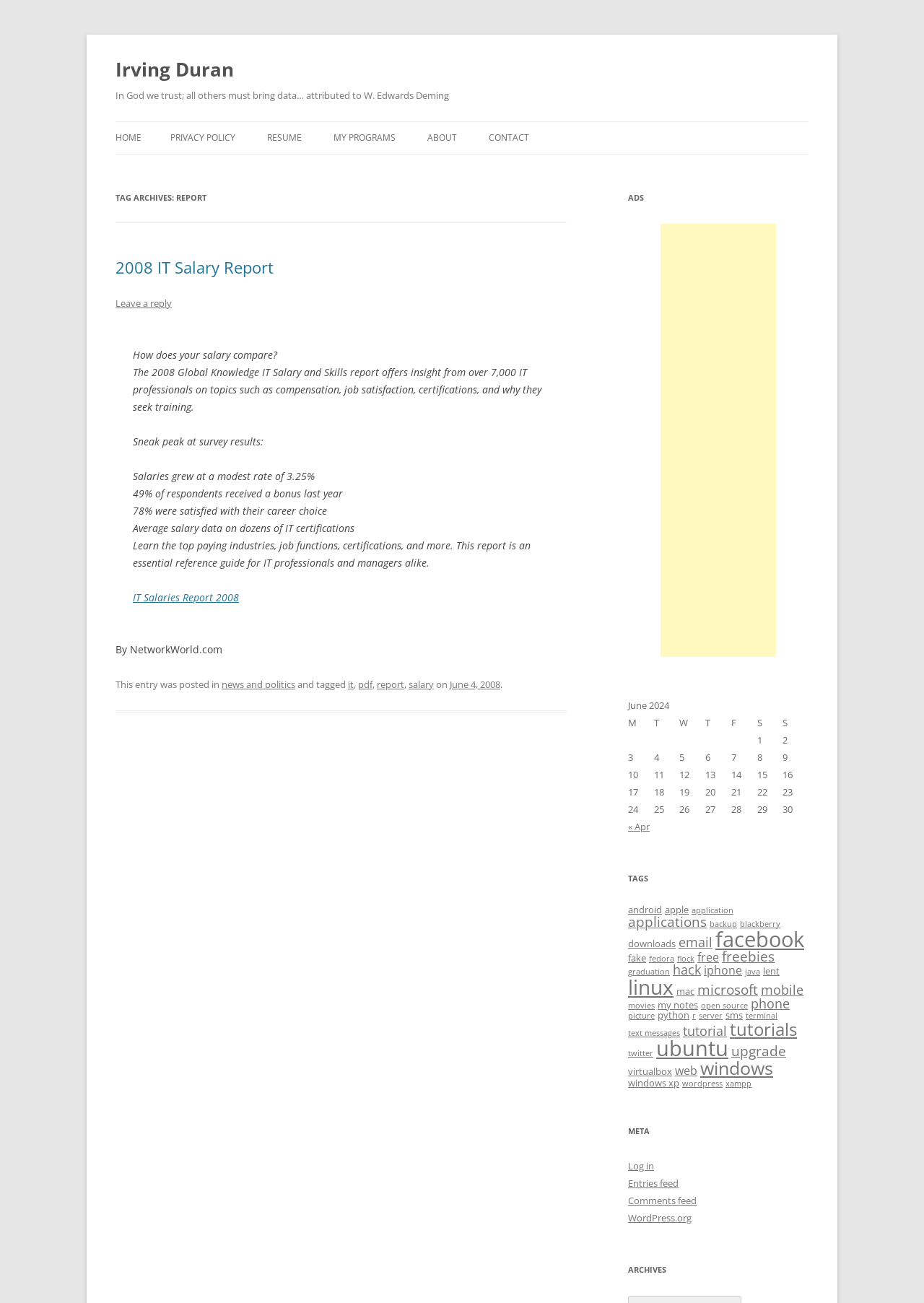Please identify the bounding box coordinates of the element's region that needs to be clicked to fulfill the following instruction: "Click on the 'HOME' link". The bounding box coordinates should consist of four float numbers between 0 and 1, i.e., [left, top, right, bottom].

[0.125, 0.094, 0.153, 0.118]